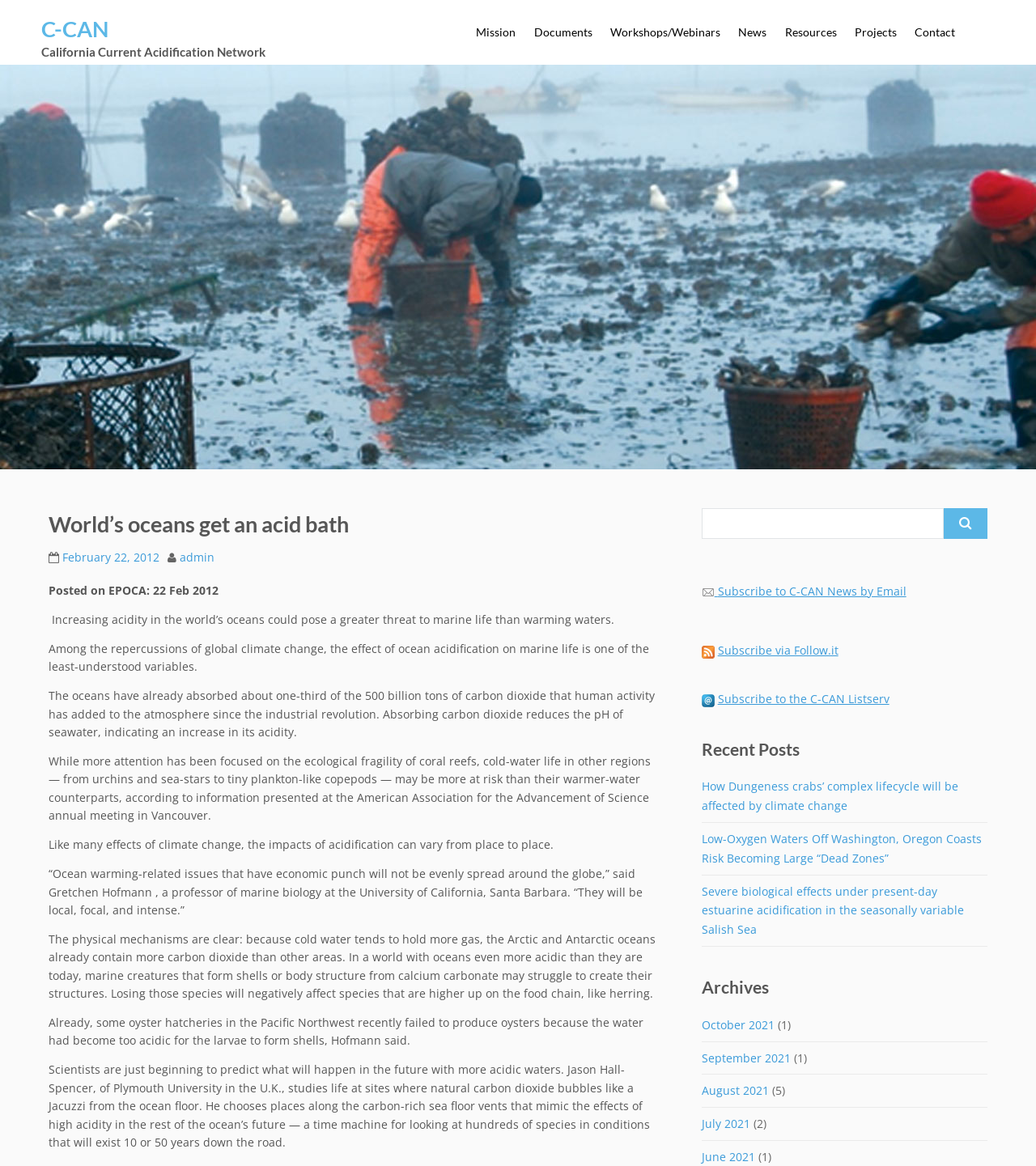Could you determine the bounding box coordinates of the clickable element to complete the instruction: "Search for something"? Provide the coordinates as four float numbers between 0 and 1, i.e., [left, top, right, bottom].

[0.677, 0.436, 0.953, 0.462]